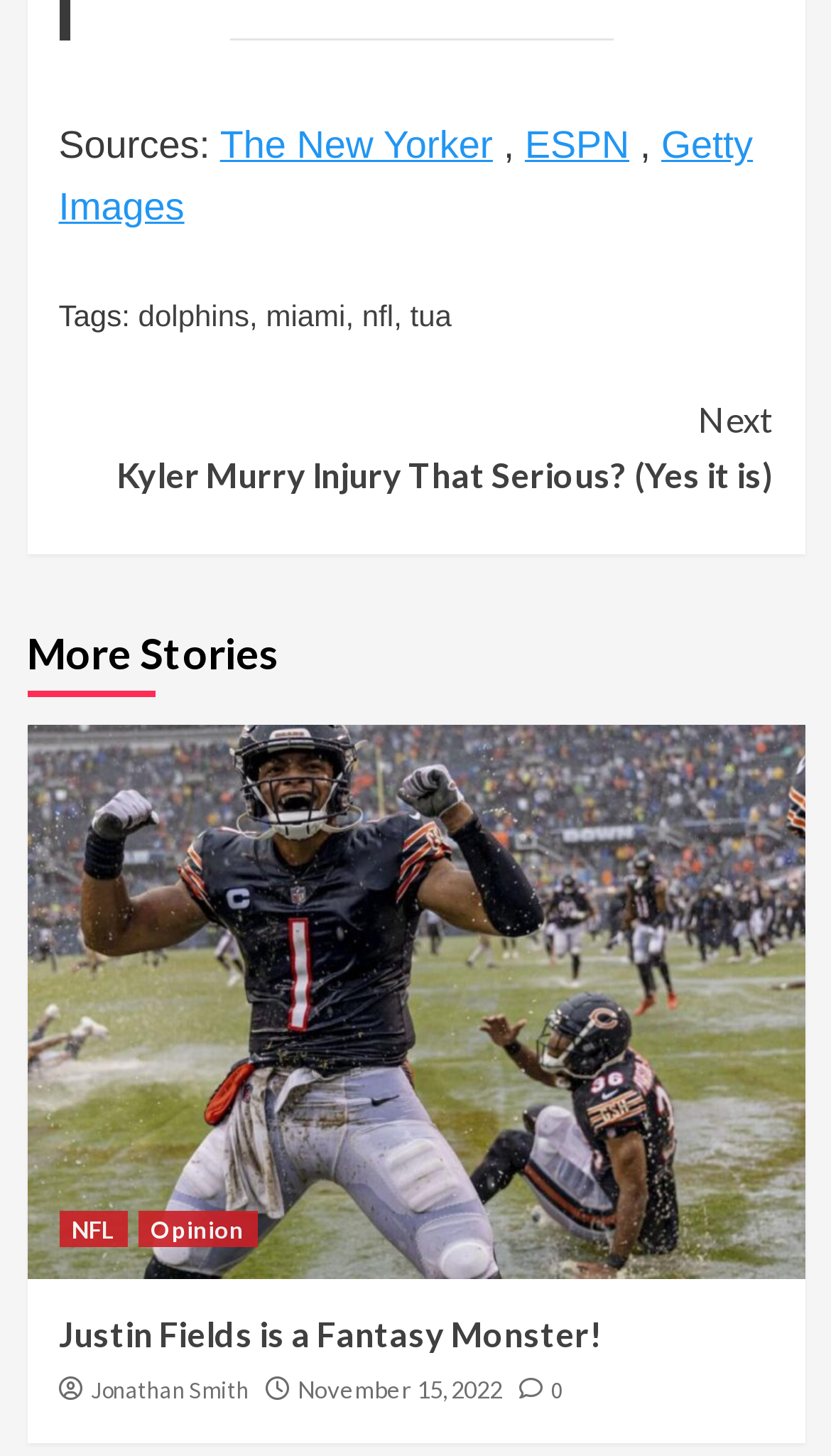When was the latest article published?
Examine the screenshot and reply with a single word or phrase.

November 15, 2022